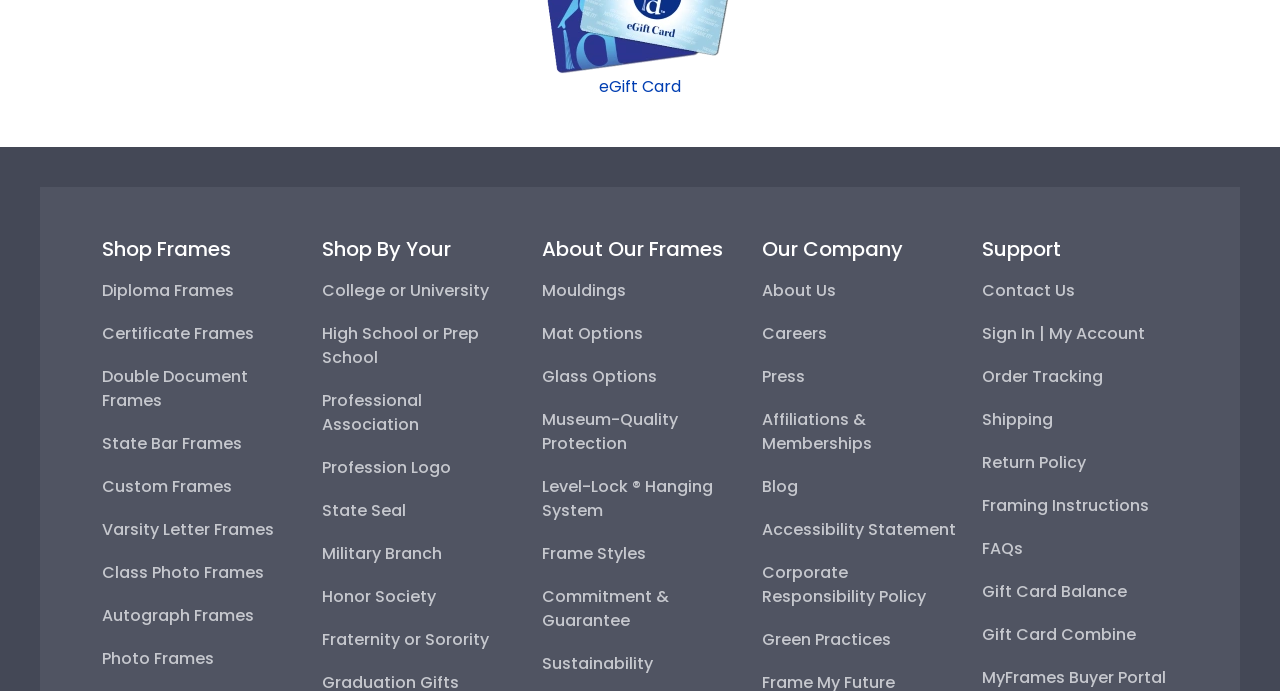Determine the coordinates of the bounding box that should be clicked to complete the instruction: "Learn about Mouldings". The coordinates should be represented by four float numbers between 0 and 1: [left, top, right, bottom].

[0.423, 0.404, 0.489, 0.438]